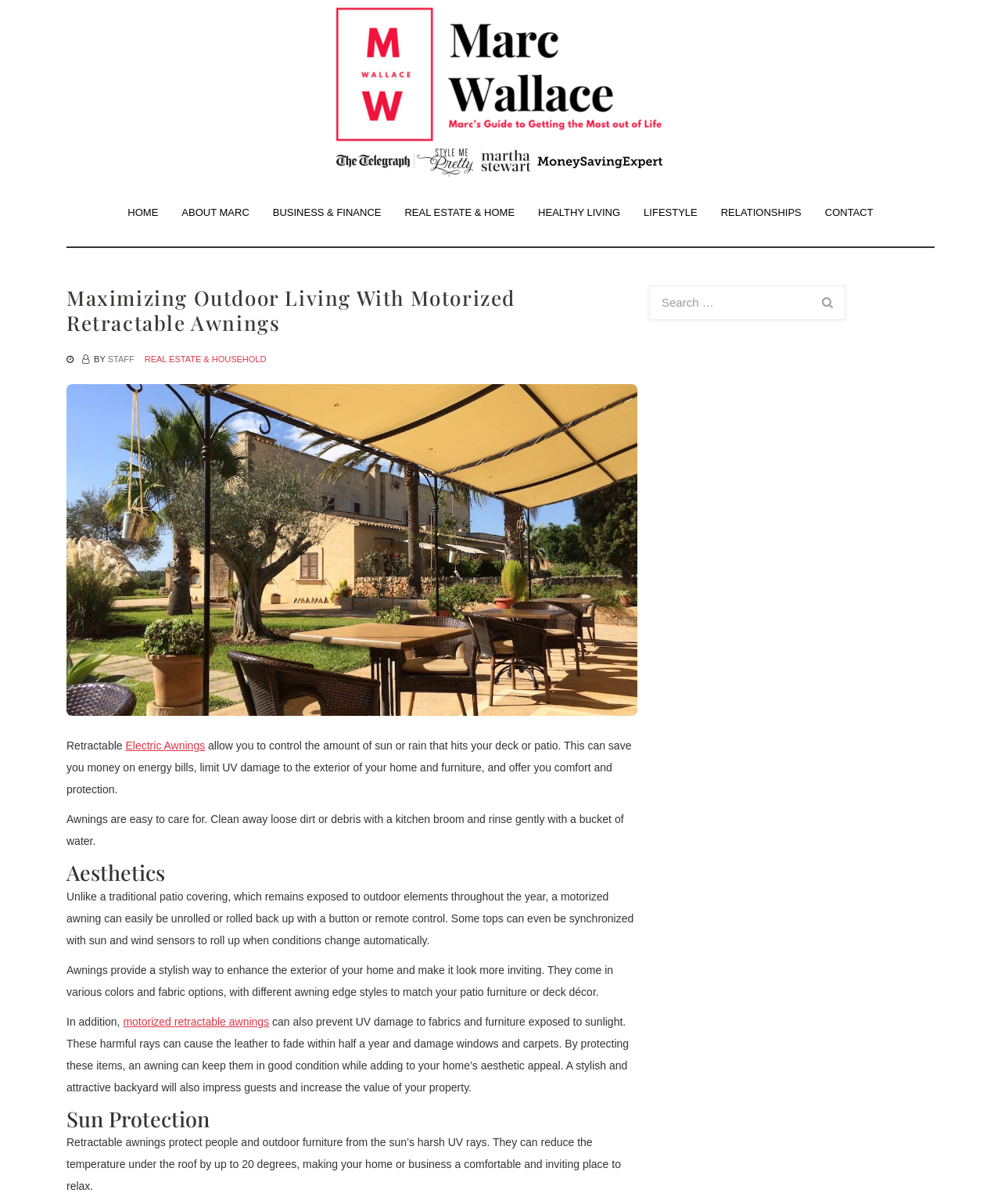Please locate the bounding box coordinates for the element that should be clicked to achieve the following instruction: "Click on the 'CONTACT' link". Ensure the coordinates are given as four float numbers between 0 and 1, i.e., [left, top, right, bottom].

[0.812, 0.16, 0.884, 0.193]